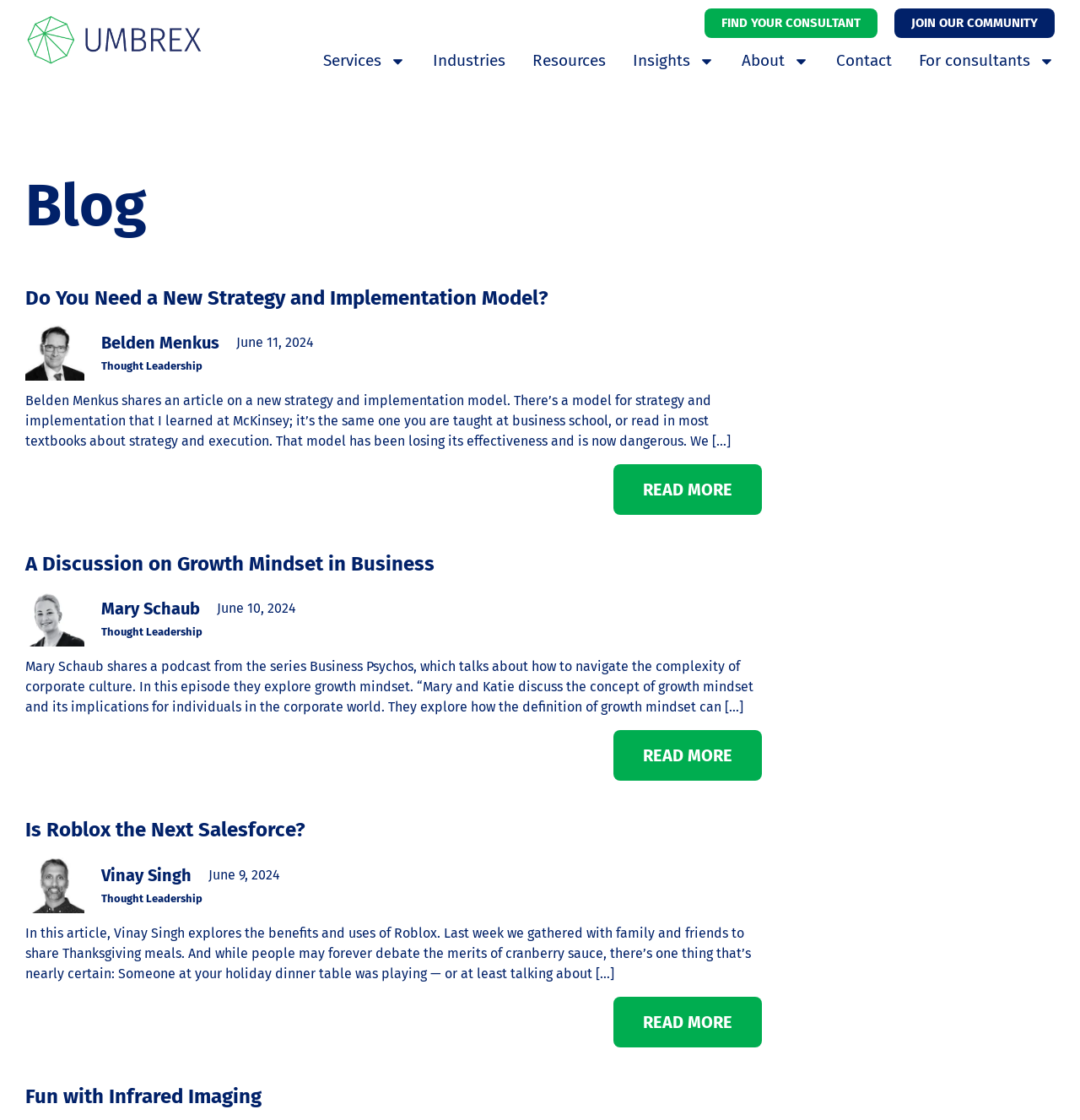What is the name of the consultant in the first article?
Using the picture, provide a one-word or short phrase answer.

Belden Menkus